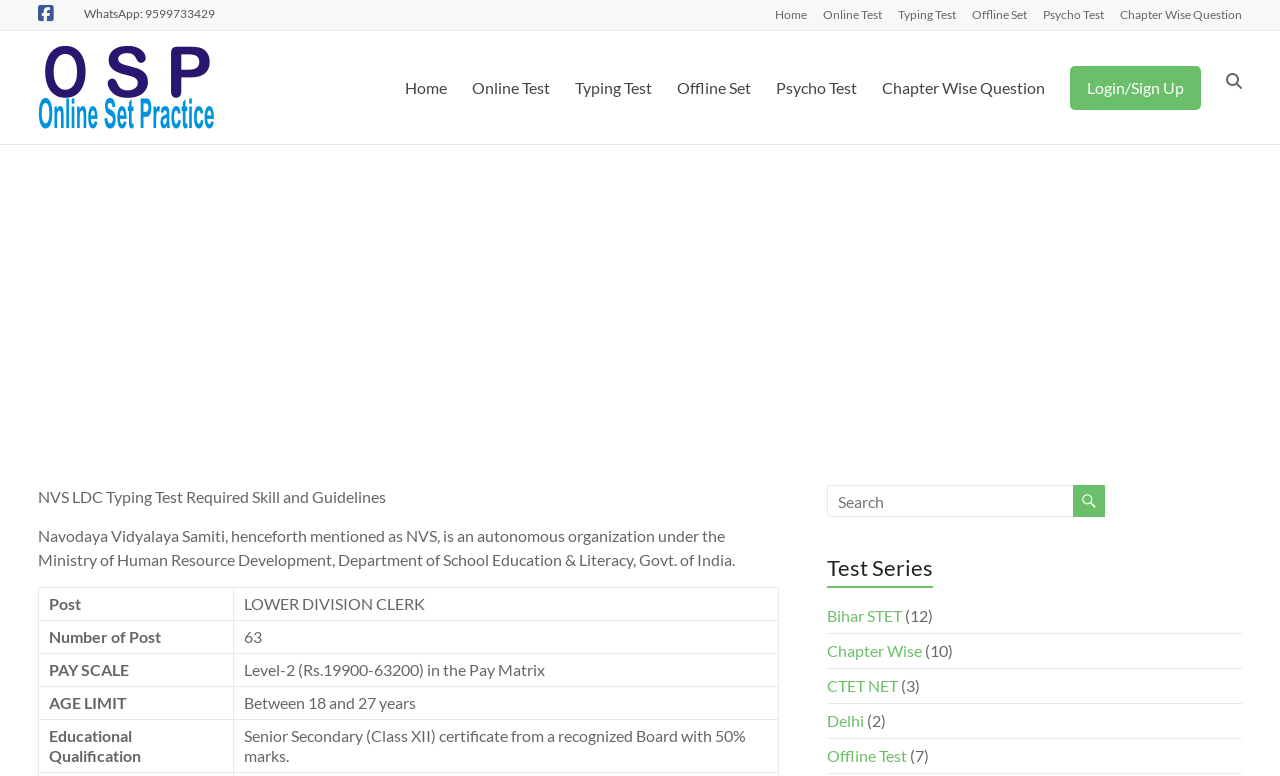Identify the bounding box coordinates of the clickable region to carry out the given instruction: "Click on the 'Login/Sign Up' link".

[0.836, 0.085, 0.938, 0.142]